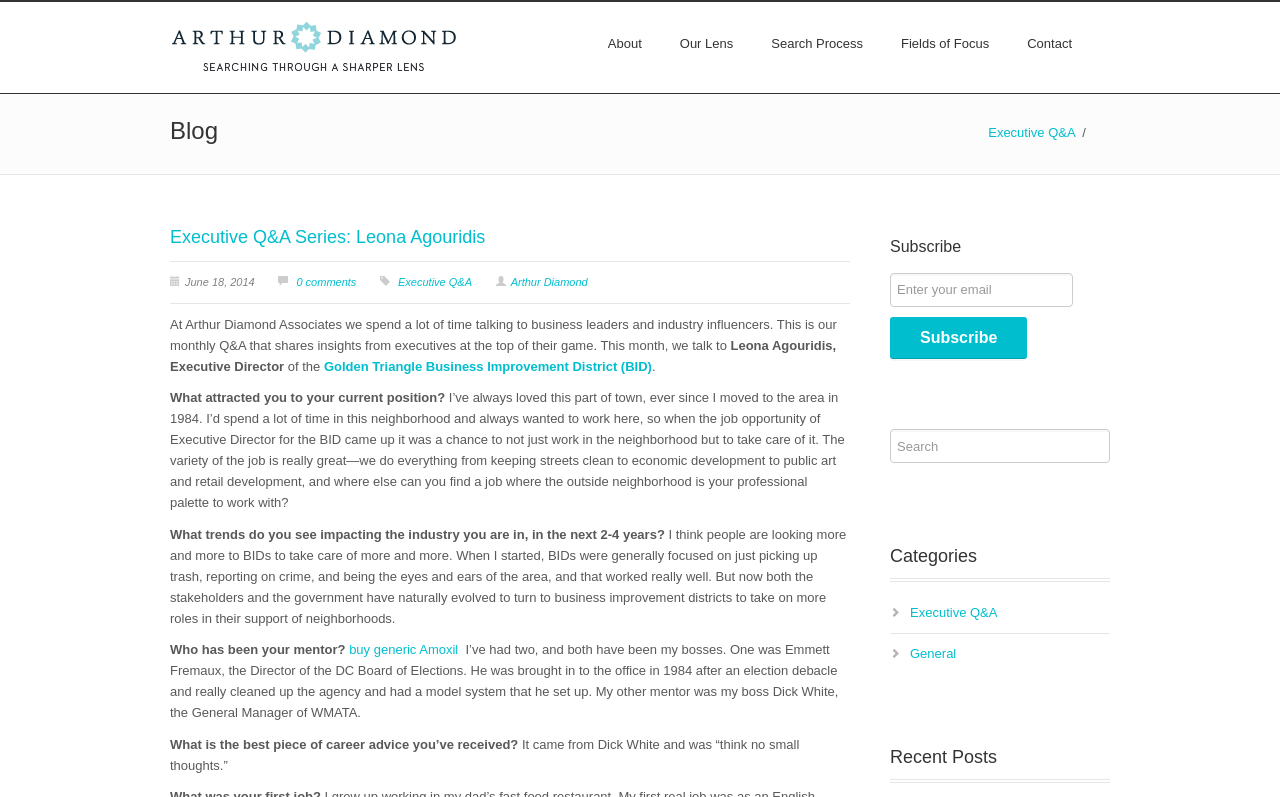Determine the bounding box coordinates for the area you should click to complete the following instruction: "Go to the 'CONTACT' page".

None